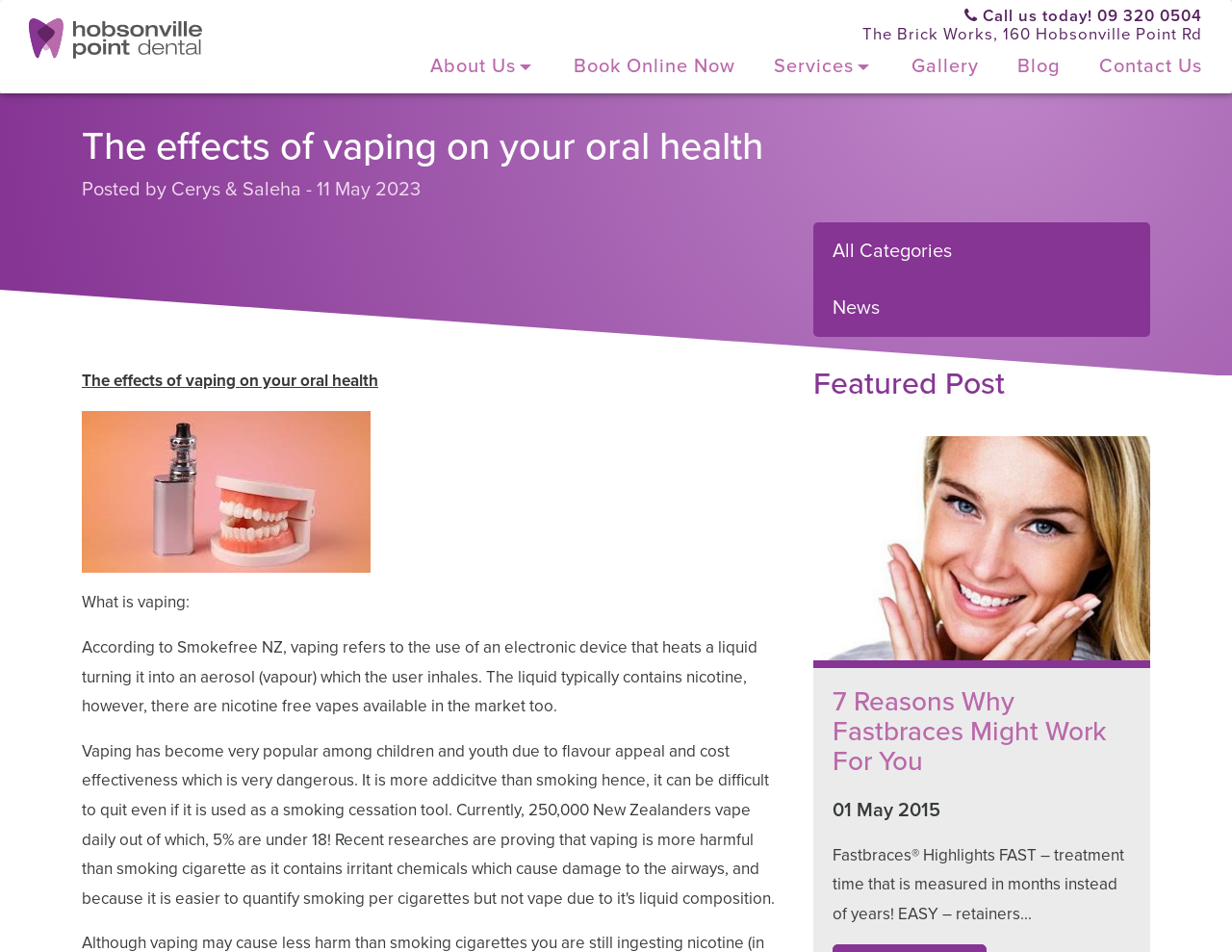What is the address of Hobsonville Point Dental?
Answer the question in as much detail as possible.

I found the address by looking at the top-right corner of the webpage, where it lists the address as 'The Brick Works, 160 Hobsonville Point Rd'.